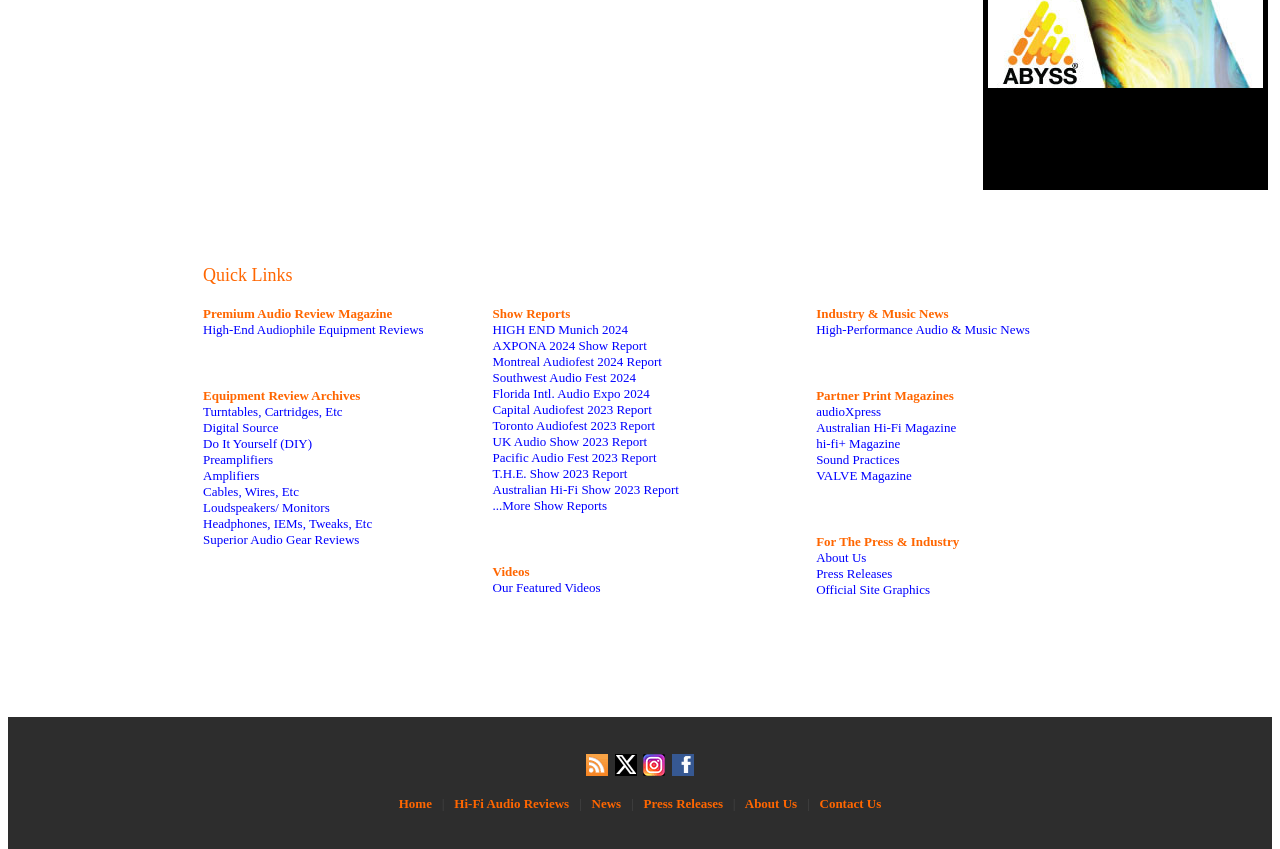Determine the bounding box for the described UI element: "Press Releases".

[0.503, 0.938, 0.565, 0.955]